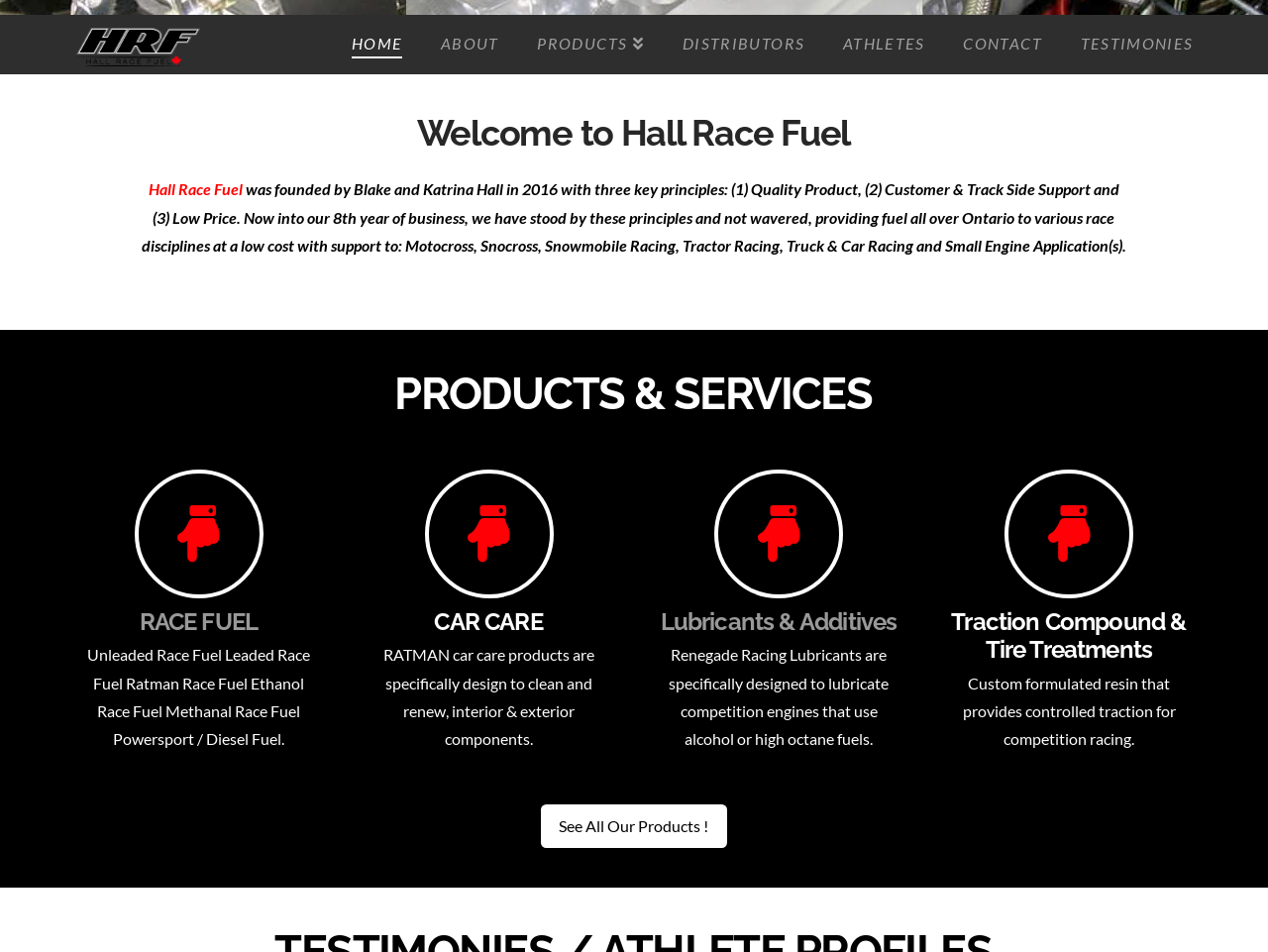Using the element description: "See All Our Products !", determine the bounding box coordinates. The coordinates should be in the format [left, top, right, bottom], with values between 0 and 1.

[0.427, 0.845, 0.573, 0.89]